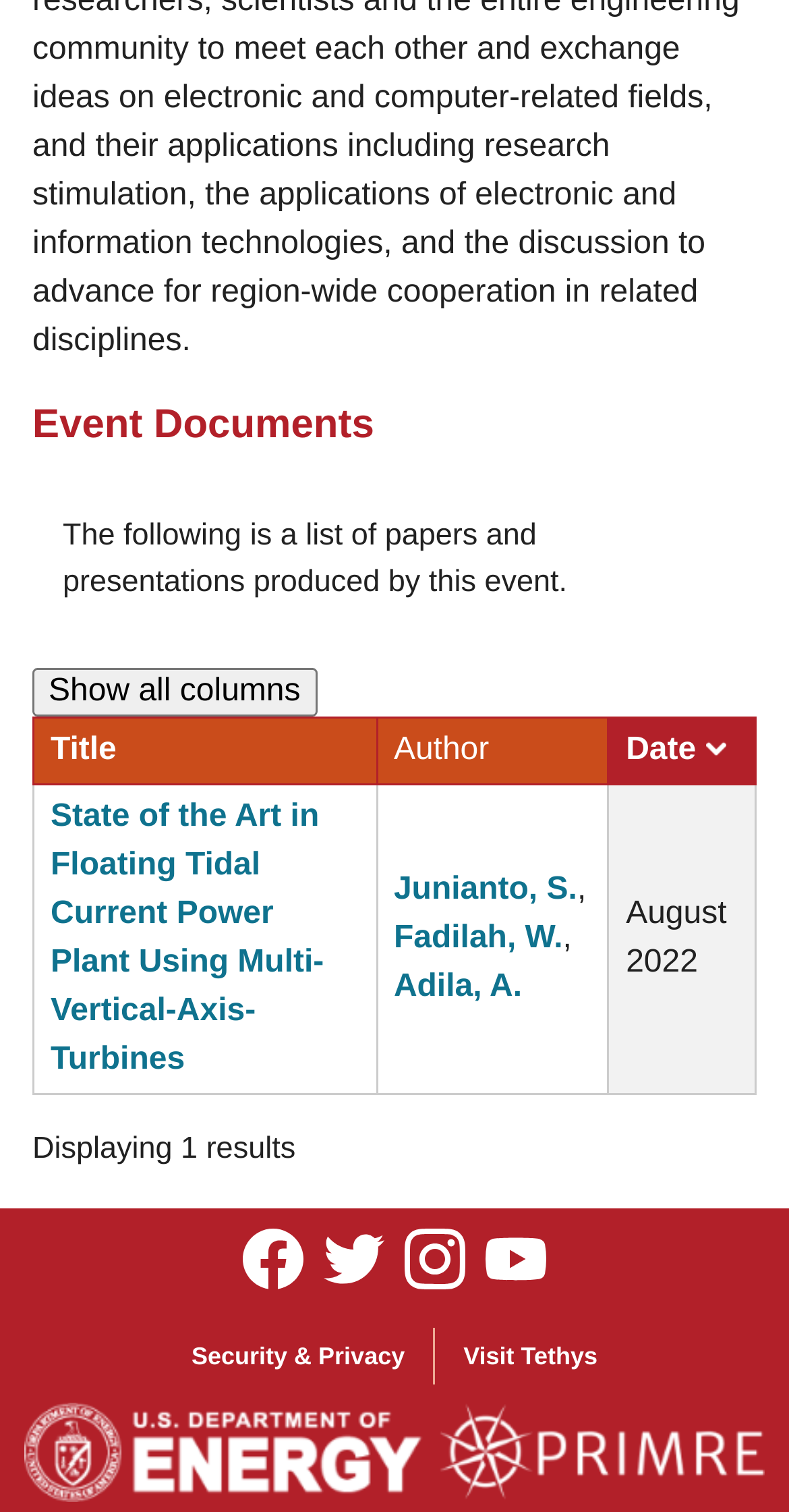What social media platforms are available at the bottom of the webpage?
Provide an in-depth and detailed answer to the question.

The social media platforms available at the bottom of the webpage can be found in the contentinfo section, which contains link elements with the text content 'Facebook logo', 'Twitter logo', 'Instagram logo', and 'YouTube logo'.